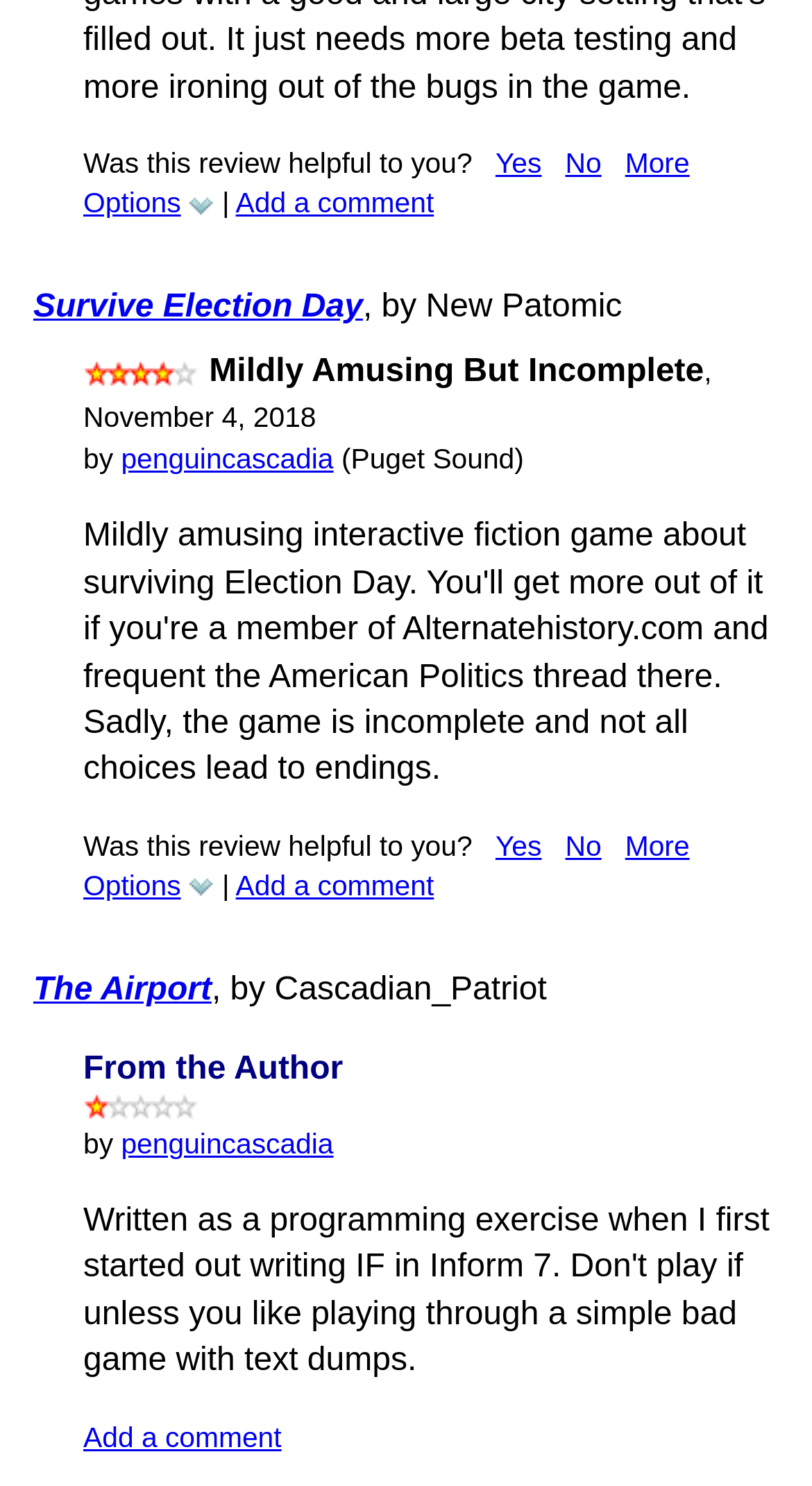What is the rating of the review 'Survive Election Day'?
Answer the question with as much detail as you can, using the image as a reference.

I found the review 'Survive Election Day' and noticed that it has a rating of 4 stars, which is indicated by the image '4 Stars' next to the review title.